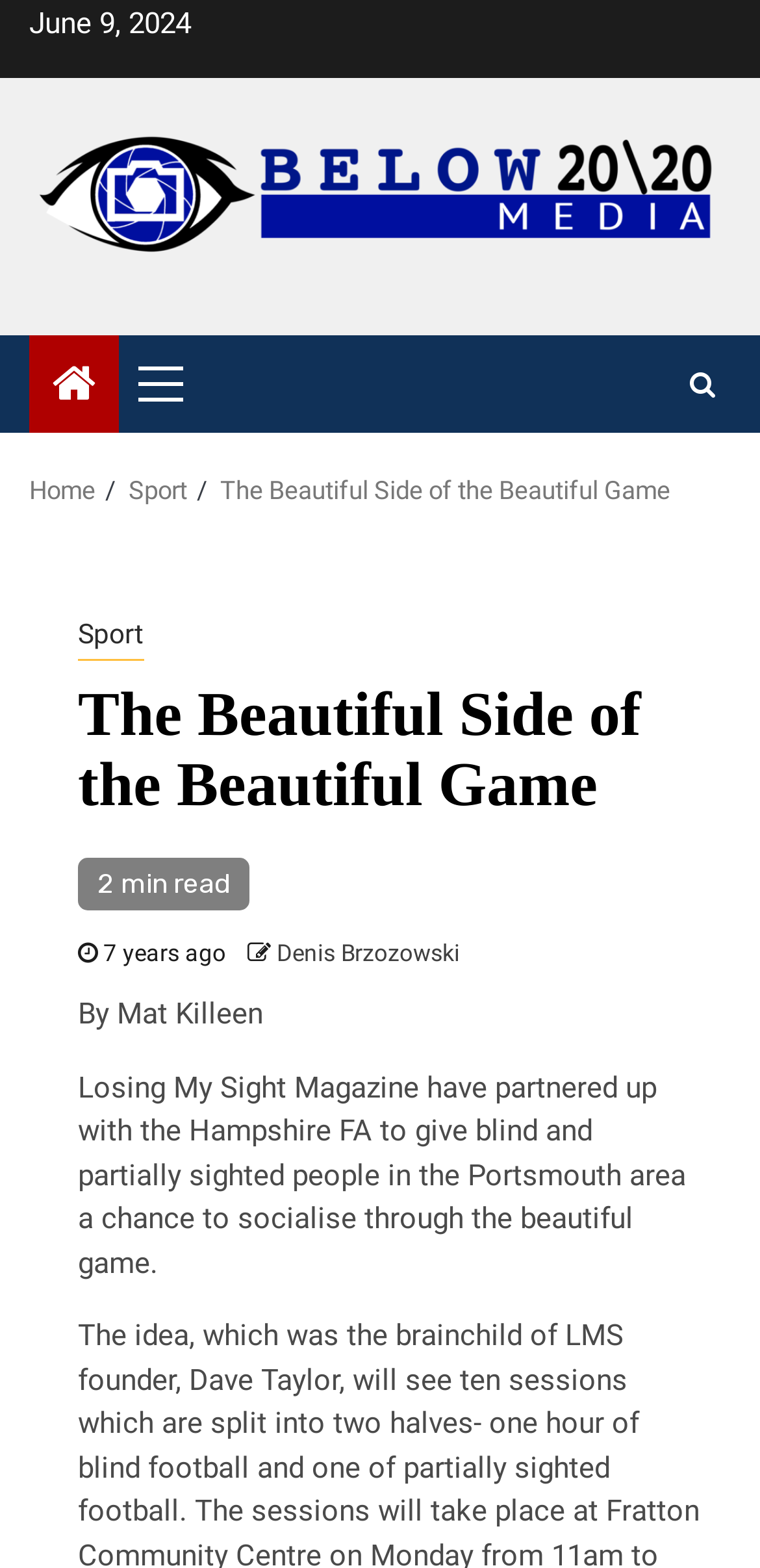Please identify the bounding box coordinates of the clickable area that will allow you to execute the instruction: "Click on the search icon".

[0.892, 0.222, 0.956, 0.269]